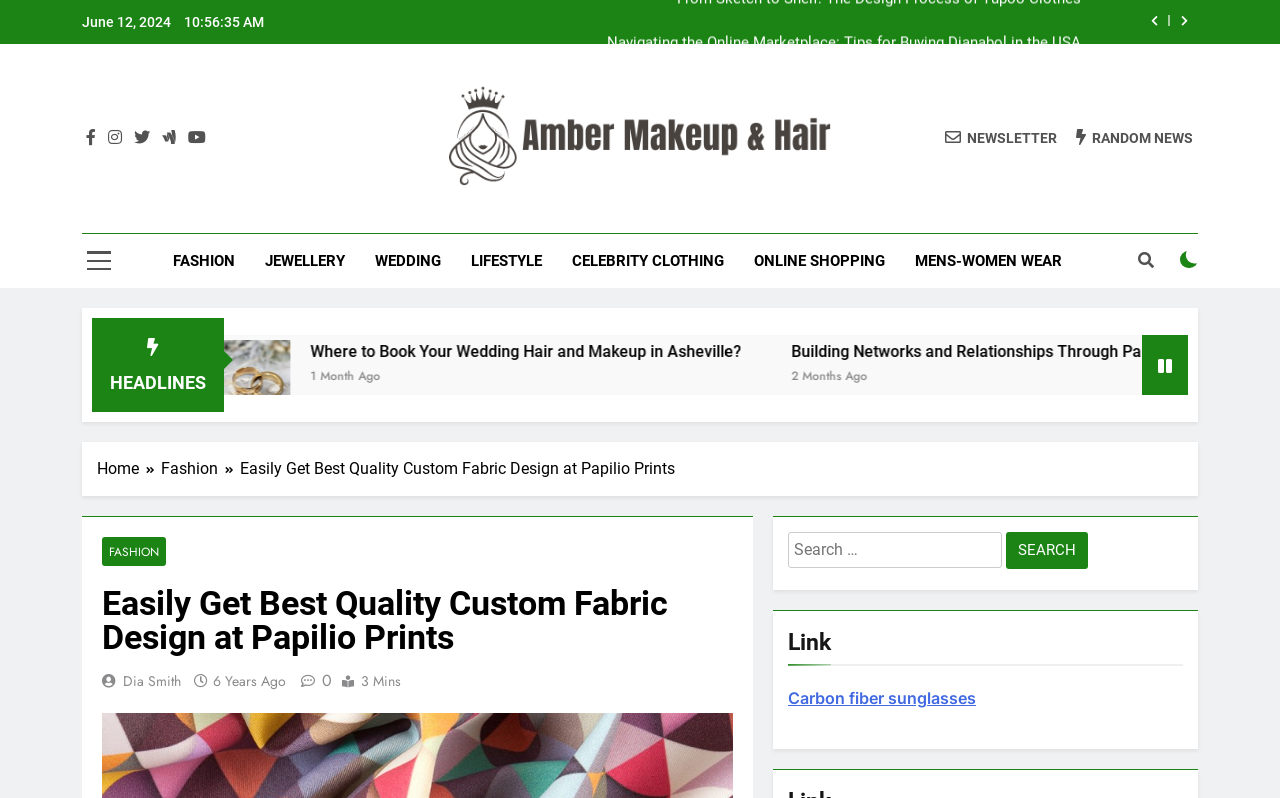How many social media links are displayed at the top of the webpage?
Carefully analyze the image and provide a thorough answer to the question.

I counted the social media links at the top of the webpage and found five links with icons, which are '', '', '', '', and ''.